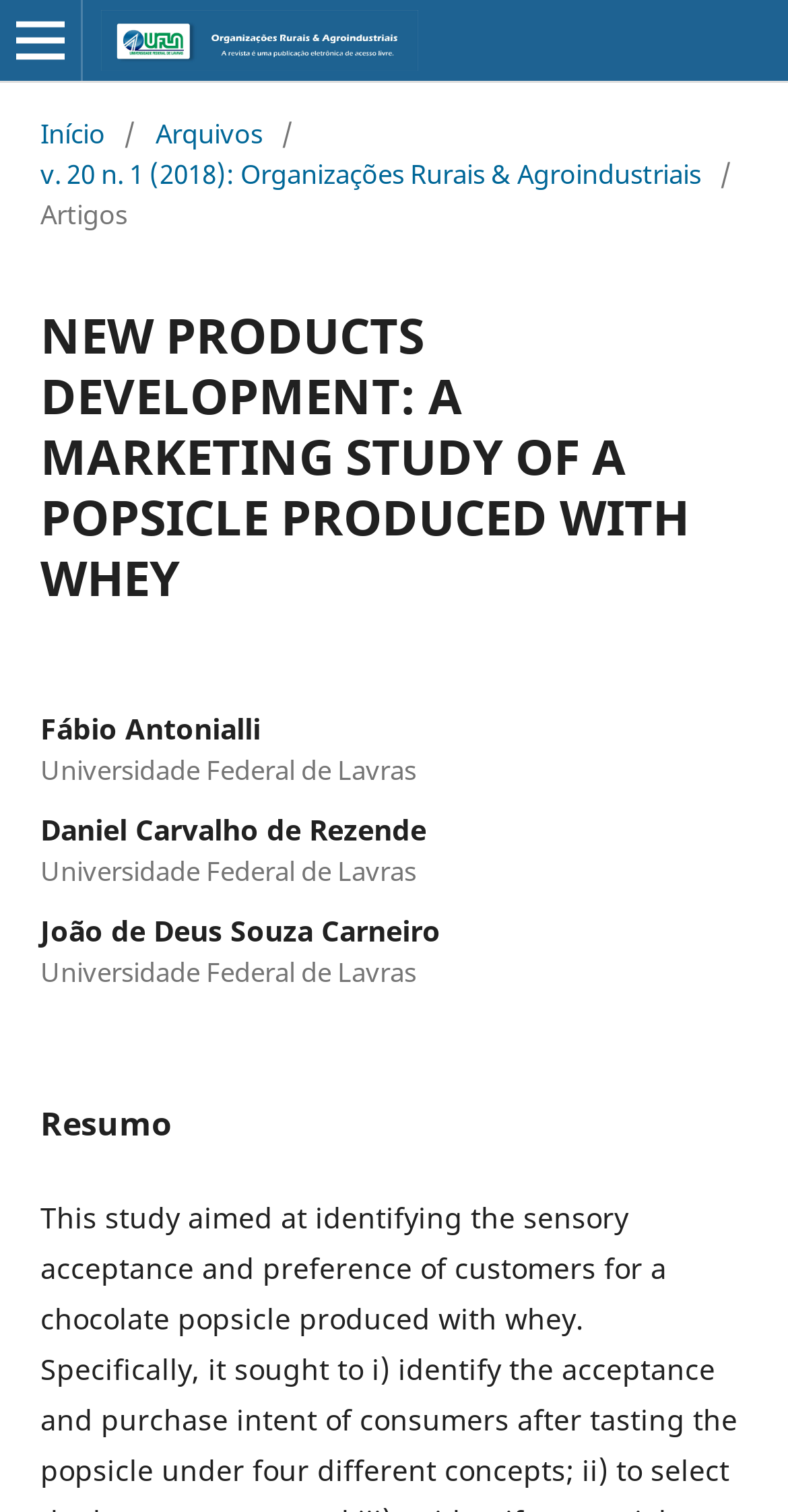What is the section title above the authors' names?
Look at the image and respond to the question as thoroughly as possible.

I looked at the heading element above the authors' names and found the section title 'NEW PRODUCTS DEVELOPMENT: A MARKETING STUDY OF A POPSICLE PRODUCED WITH WHEY'.